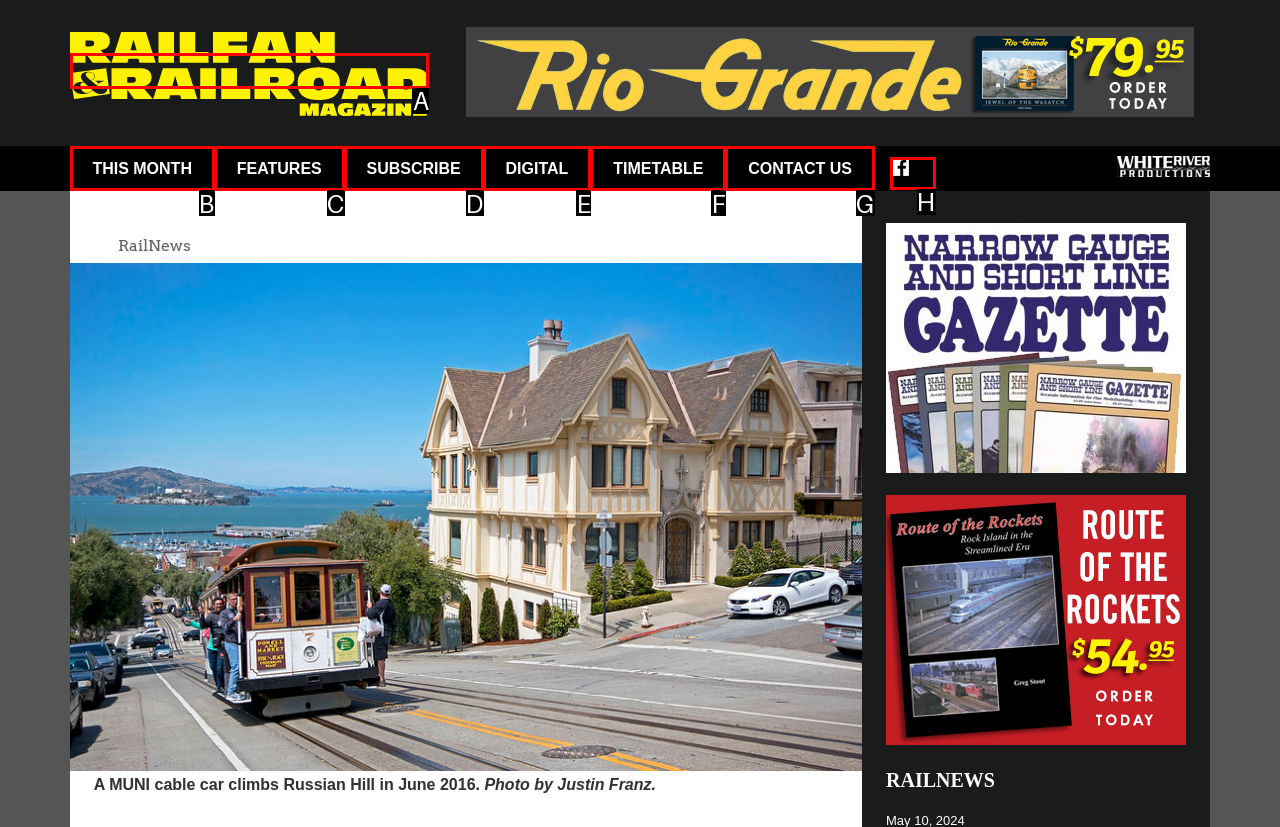Select the UI element that should be clicked to execute the following task: visit Railfan & Railroad Magazine website
Provide the letter of the correct choice from the given options.

A